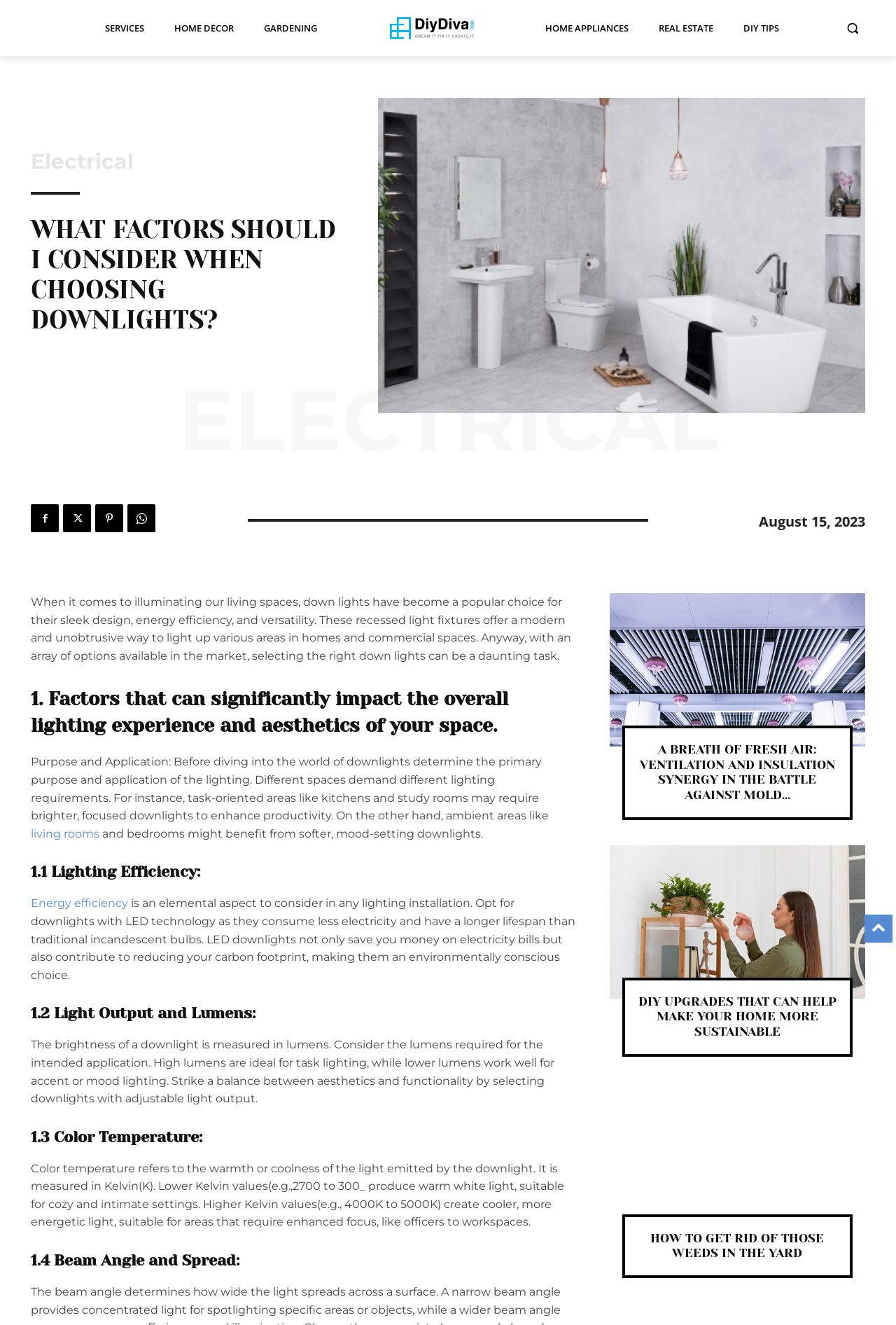What is the effect of lower Kelvin values on the light emitted by a downlight?
Give a one-word or short phrase answer based on the image.

Warm white light